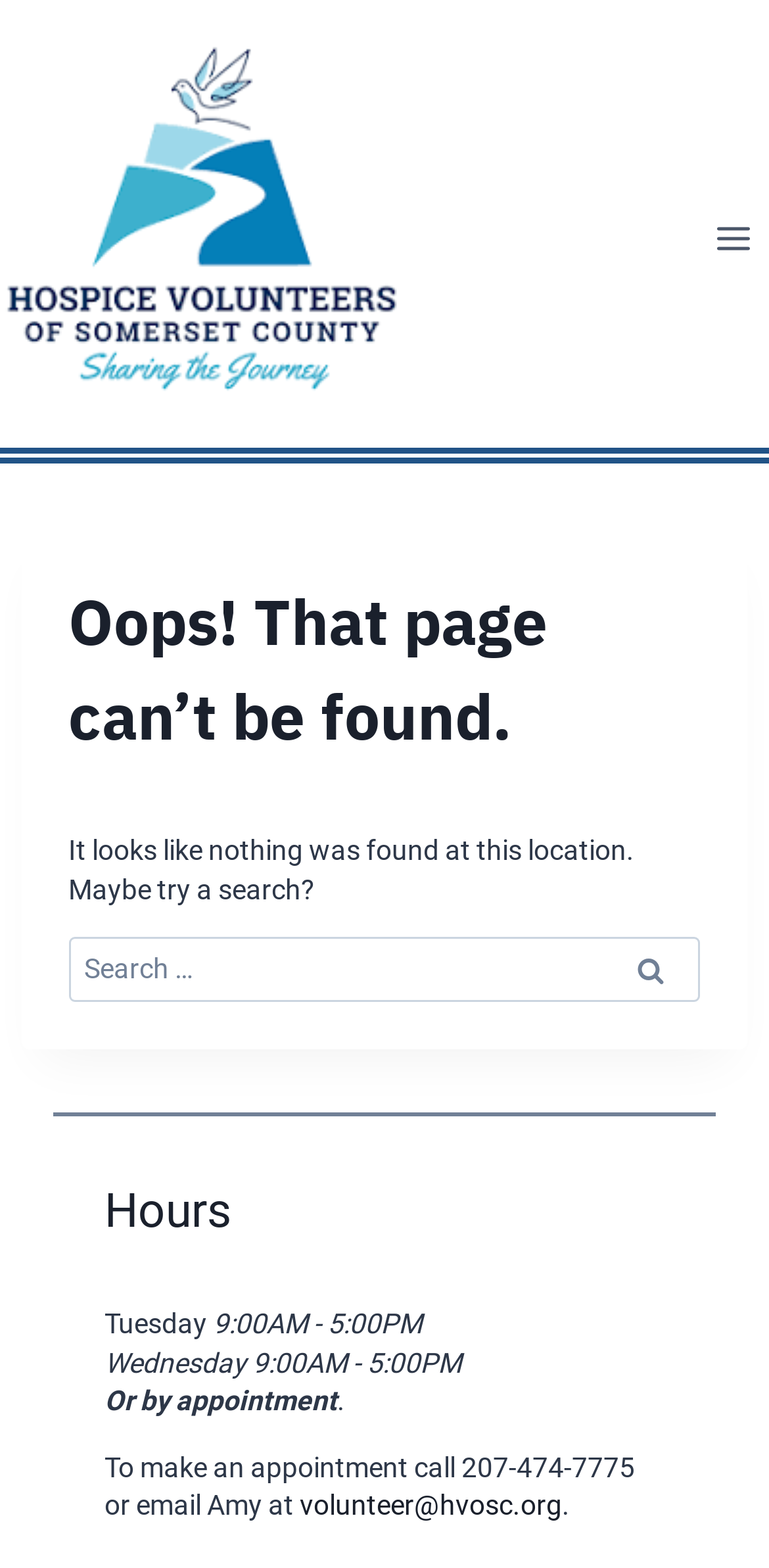Identify the main title of the webpage and generate its text content.

Oops! That page can’t be found.